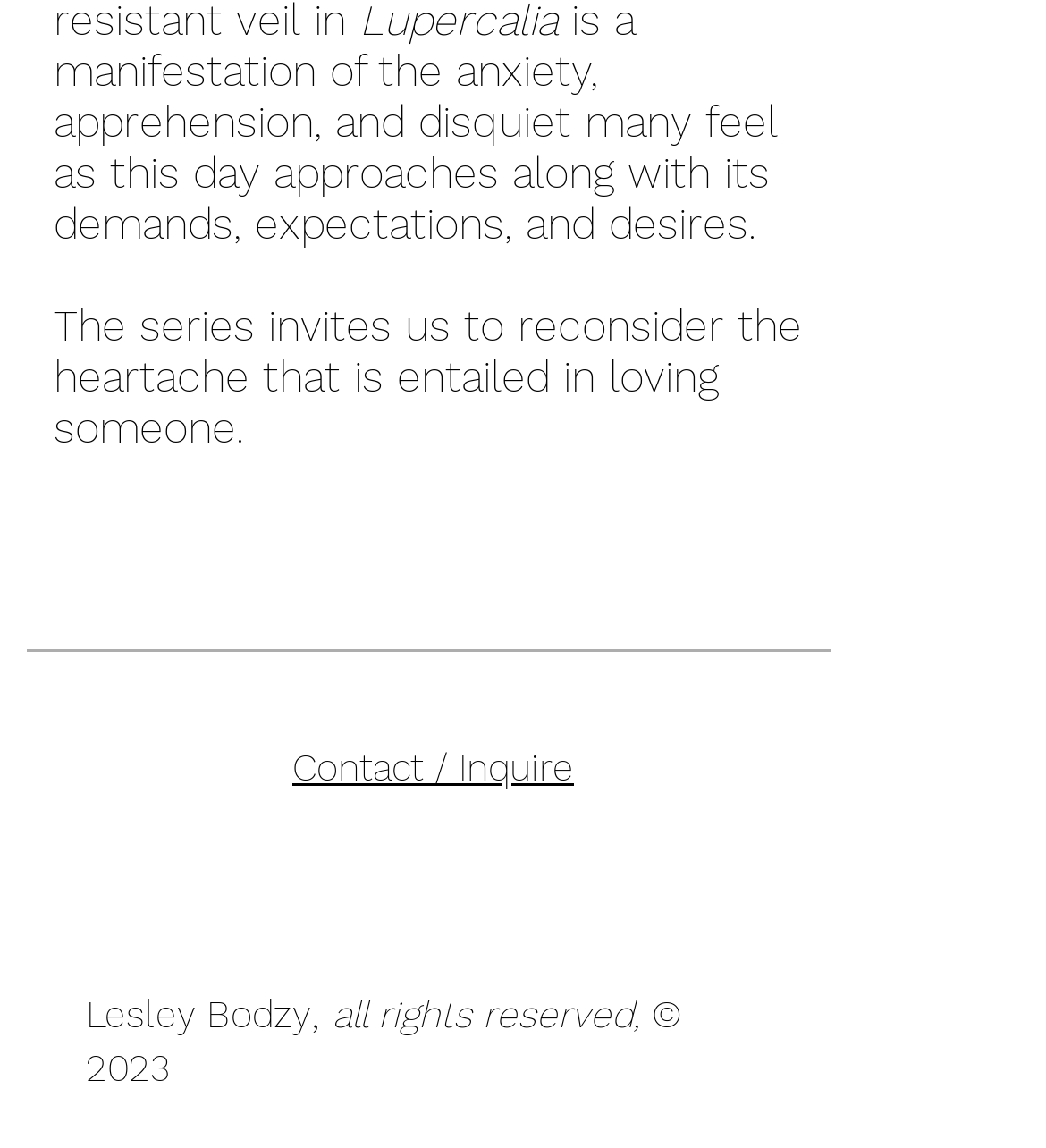Give a succinct answer to this question in a single word or phrase: 
What social media platform is linked on the webpage?

Instagram